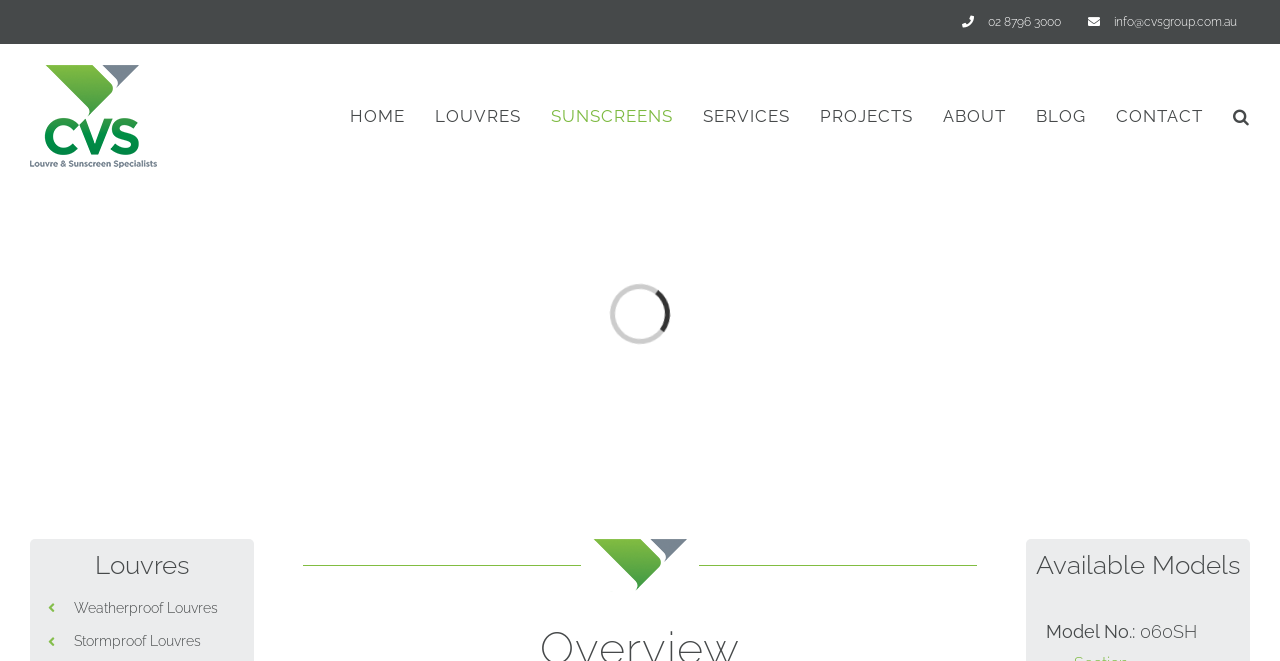Locate the bounding box coordinates of the area that needs to be clicked to fulfill the following instruction: "search". The coordinates should be in the format of four float numbers between 0 and 1, namely [left, top, right, bottom].

[0.963, 0.068, 0.977, 0.284]